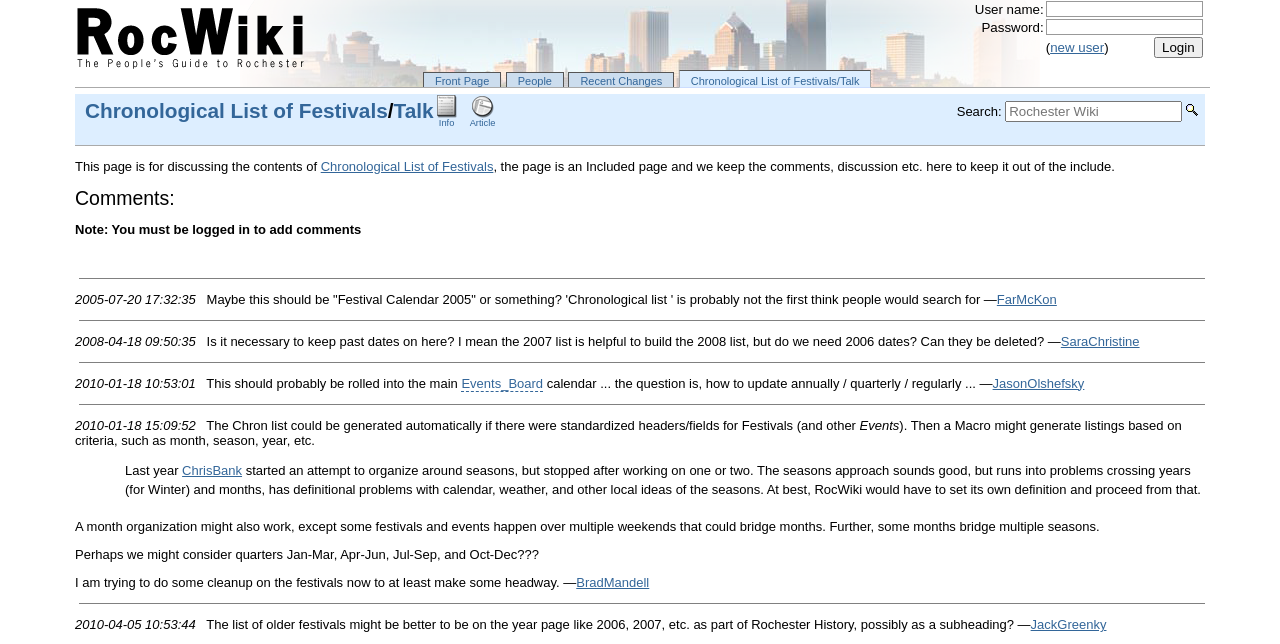How many separators are there in the comments section?
Based on the visual content, answer with a single word or a brief phrase.

5